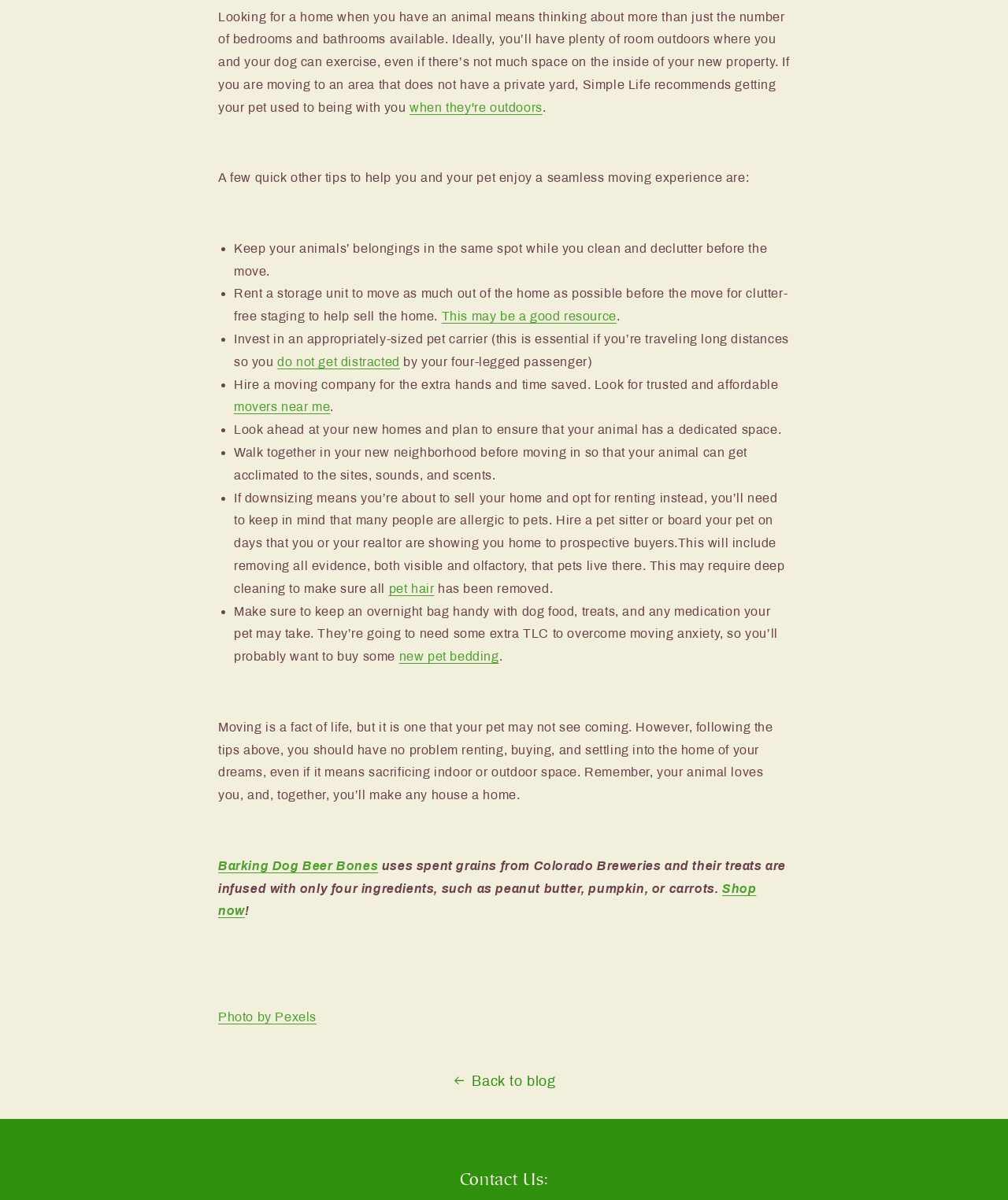Provide the bounding box coordinates, formatted as (top-left x, top-left y, bottom-right x, bottom-right y), with all values being floating point numbers between 0 and 1. Identify the bounding box of the UI element that matches the description: Shop now

[0.216, 0.735, 0.75, 0.765]